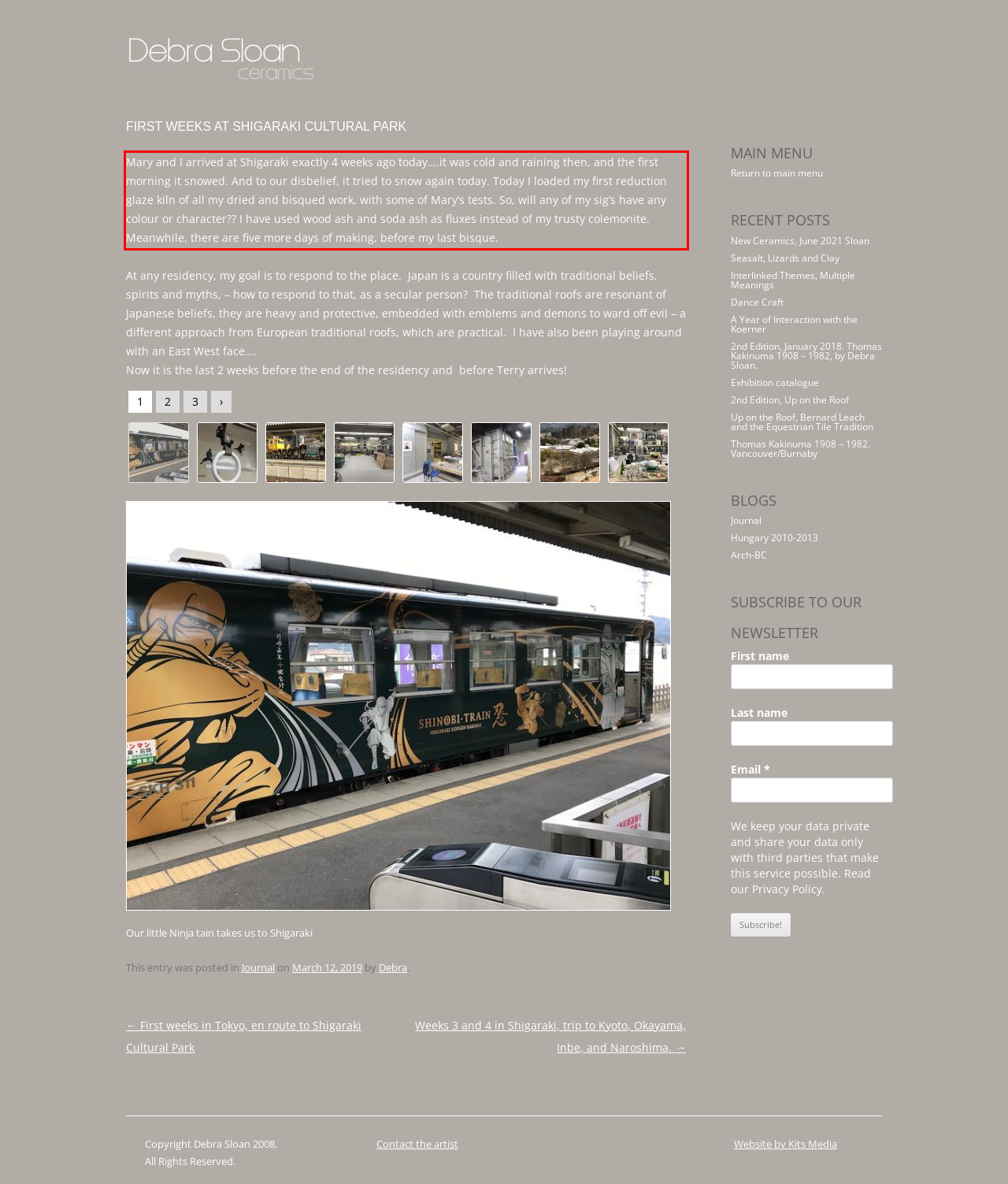Analyze the red bounding box in the provided webpage screenshot and generate the text content contained within.

Mary and I arrived at Shigaraki exactly 4 weeks ago today….it was cold and raining then, and the first morning it snowed. And to our disbelief, it tried to snow again today. Today I loaded my first reduction glaze kiln of all my dried and bisqued work, with some of Mary’s tests. So, will any of my sig’s have any colour or character?? I have used wood ash and soda ash as fluxes instead of my trusty colemonite. Meanwhile, there are five more days of making, before my last bisque.